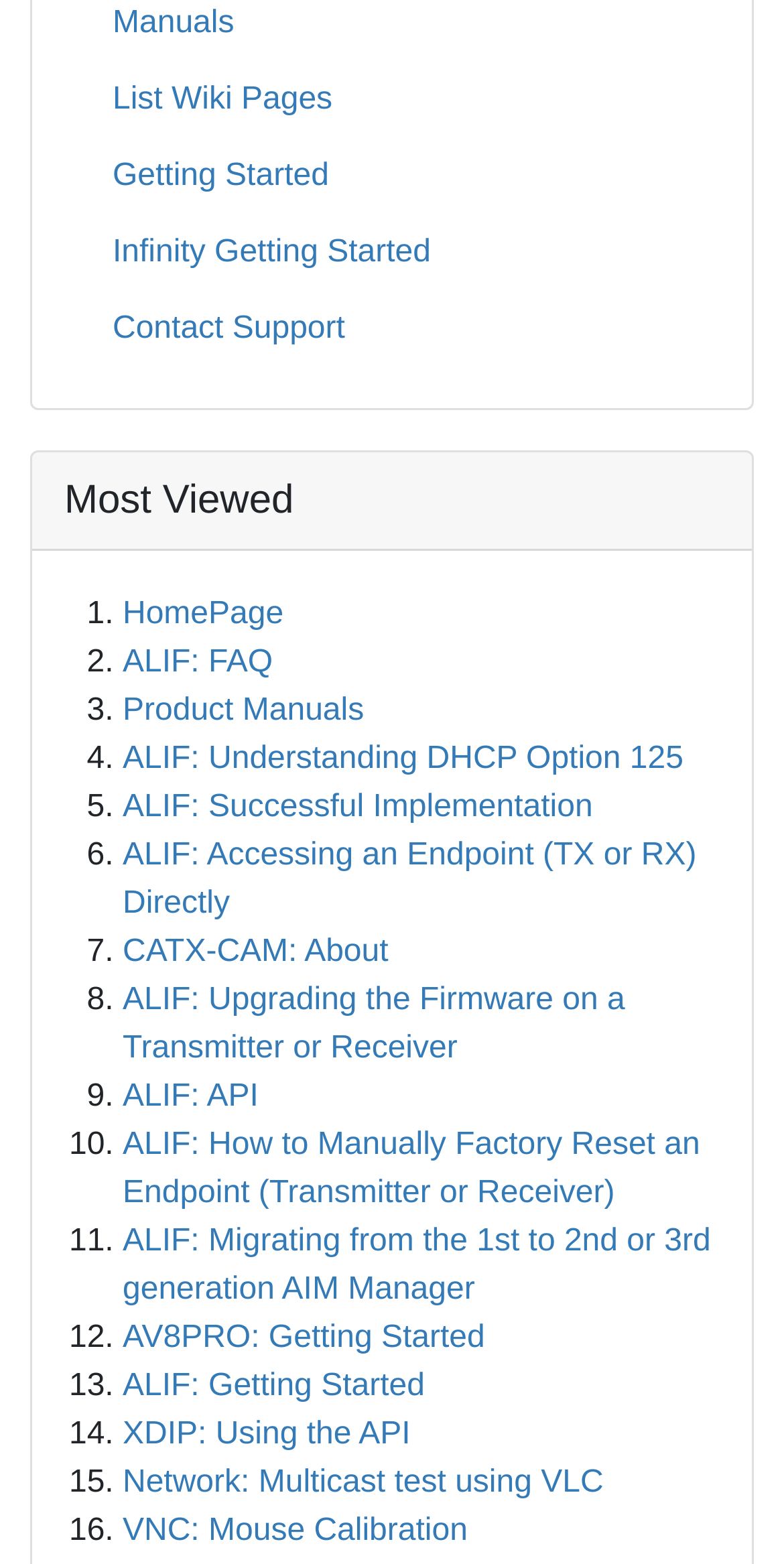Based on the description "parent_node: Science News 24-7", find the bounding box of the specified UI element.

None